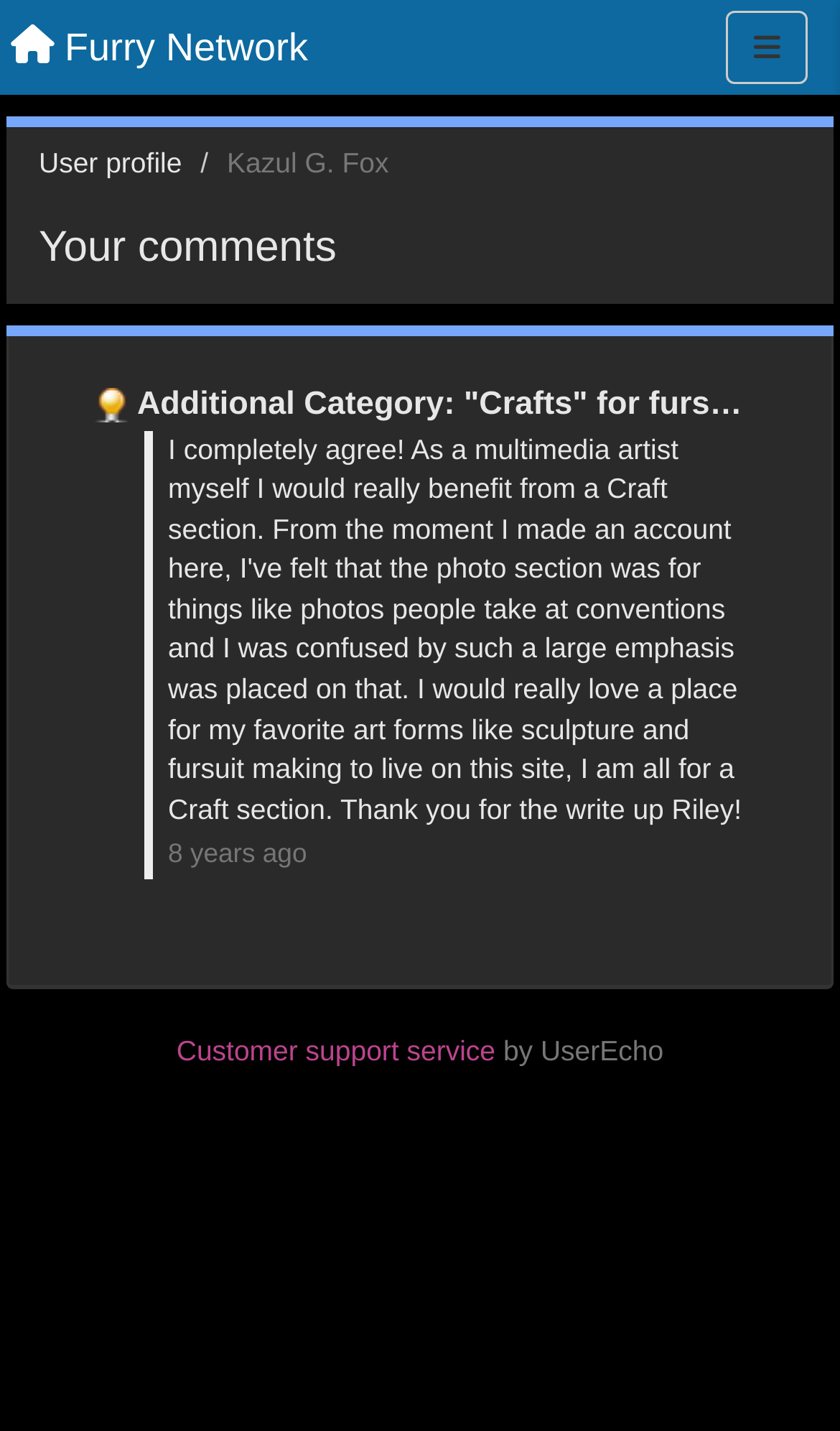What is the username of the profile?
Provide a detailed answer to the question, using the image to inform your response.

I found the username by looking at the static text element 'Kazul G. Fox' which is located at [0.27, 0.102, 0.463, 0.125] and is a direct child of the root element.